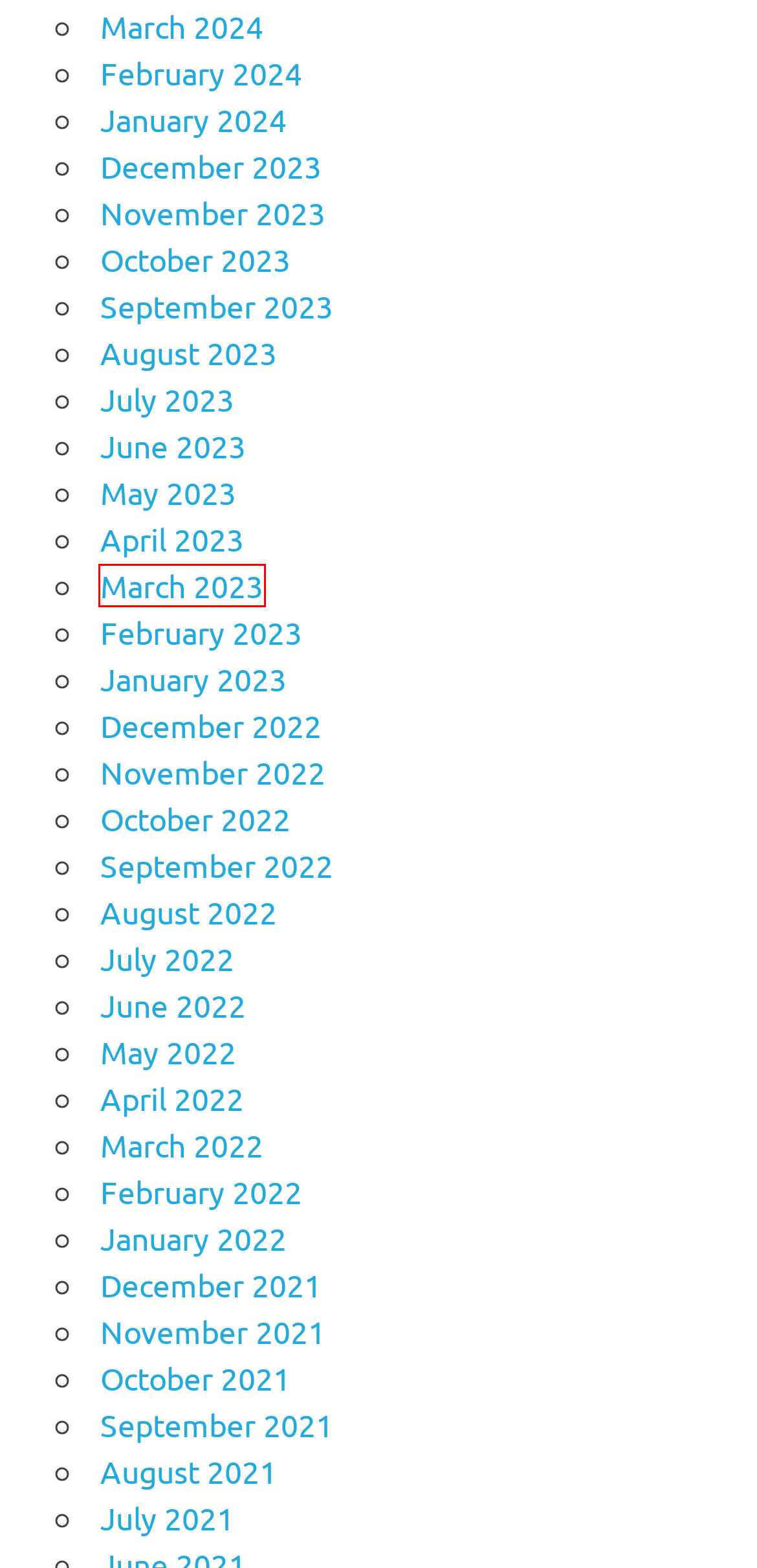You have a screenshot of a webpage with a red bounding box highlighting a UI element. Your task is to select the best webpage description that corresponds to the new webpage after clicking the element. Here are the descriptions:
A. August 2021 - Awe.some
B. January 2024 - Awe.some
C. March 2022 - Awe.some
D. September 2023 - Awe.some
E. June 2022 - Awe.some
F. November 2021 - Awe.some
G. March 2023 - Awe.some
H. January 2023 - Awe.some

G